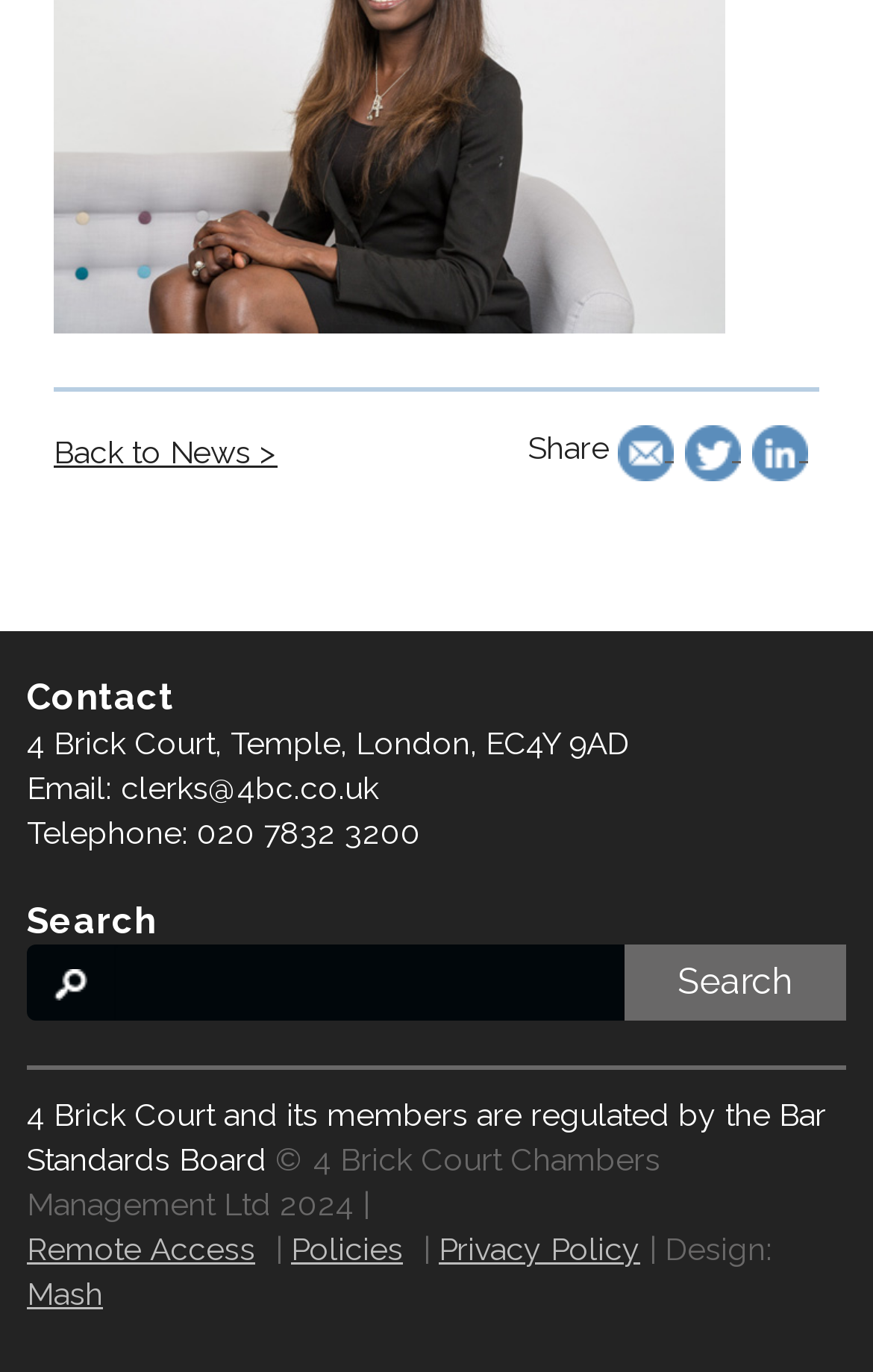Find the bounding box coordinates of the clickable element required to execute the following instruction: "Select a category". Provide the coordinates as four float numbers between 0 and 1, i.e., [left, top, right, bottom].

None